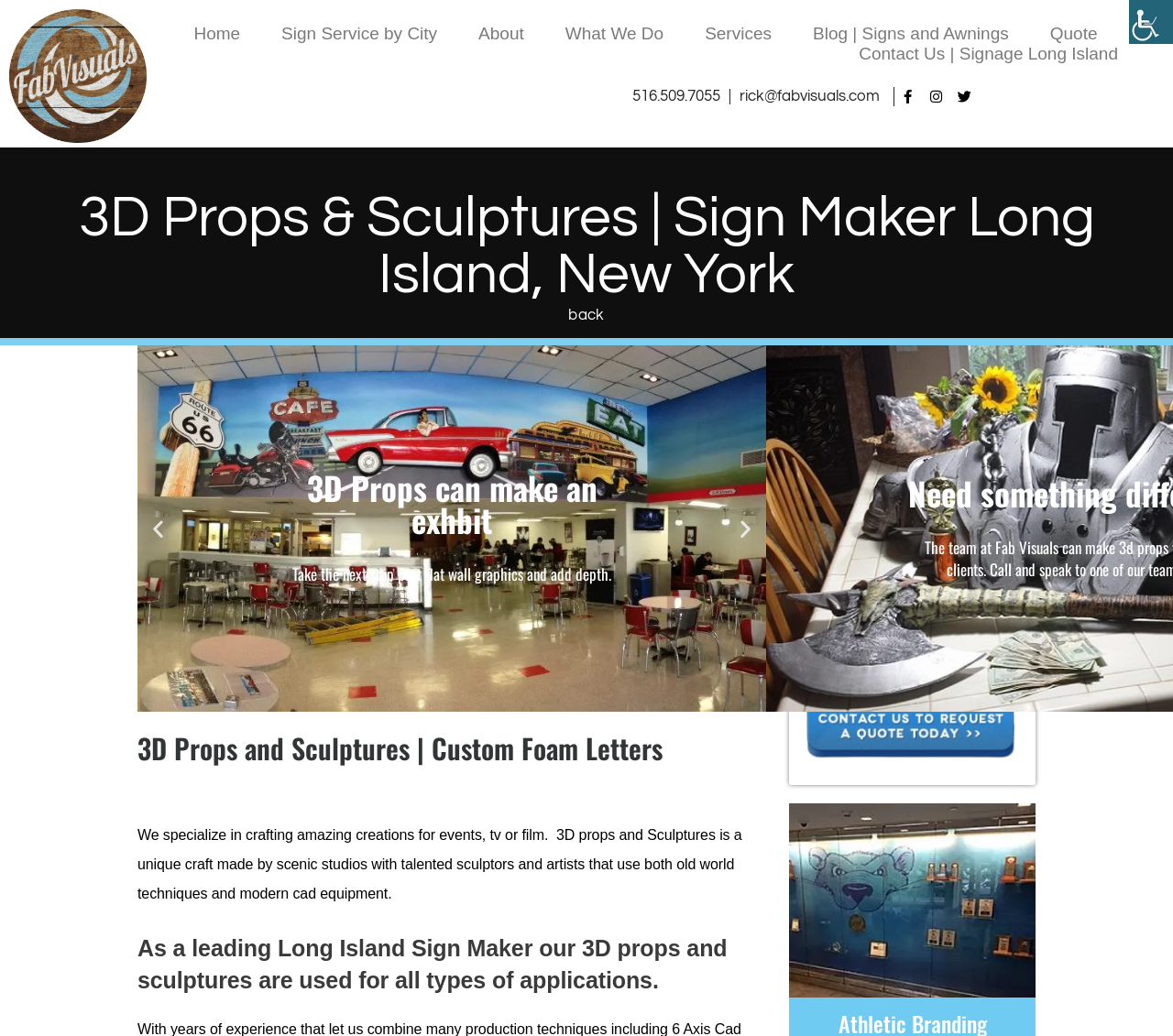Please determine the bounding box of the UI element that matches this description: Siesta Key in Florida. The coordinates should be given as (top-left x, top-left y, bottom-right x, bottom-right y), with all values between 0 and 1.

None